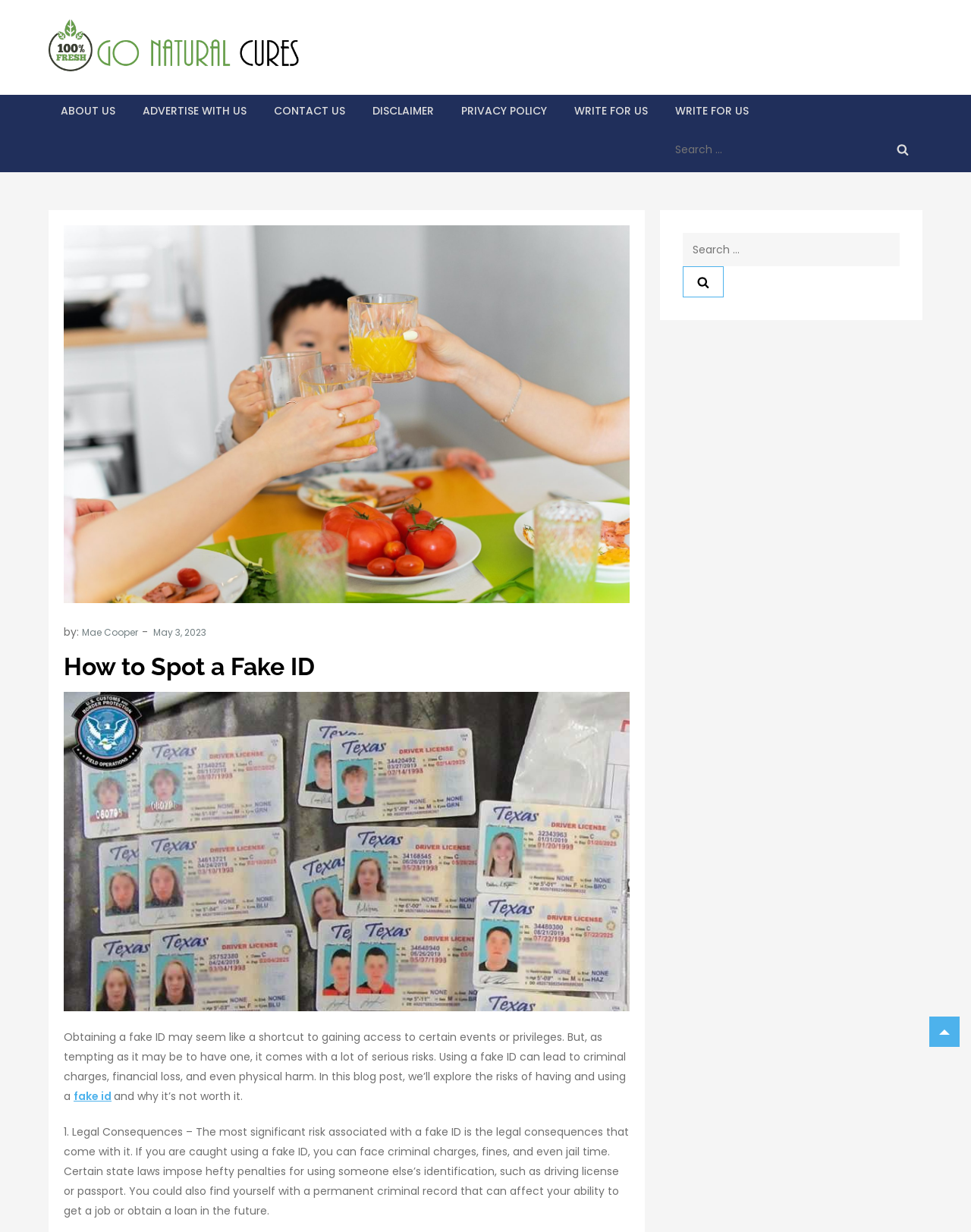Can you specify the bounding box coordinates of the area that needs to be clicked to fulfill the following instruction: "Click on the CONTACT US link"?

[0.27, 0.077, 0.368, 0.103]